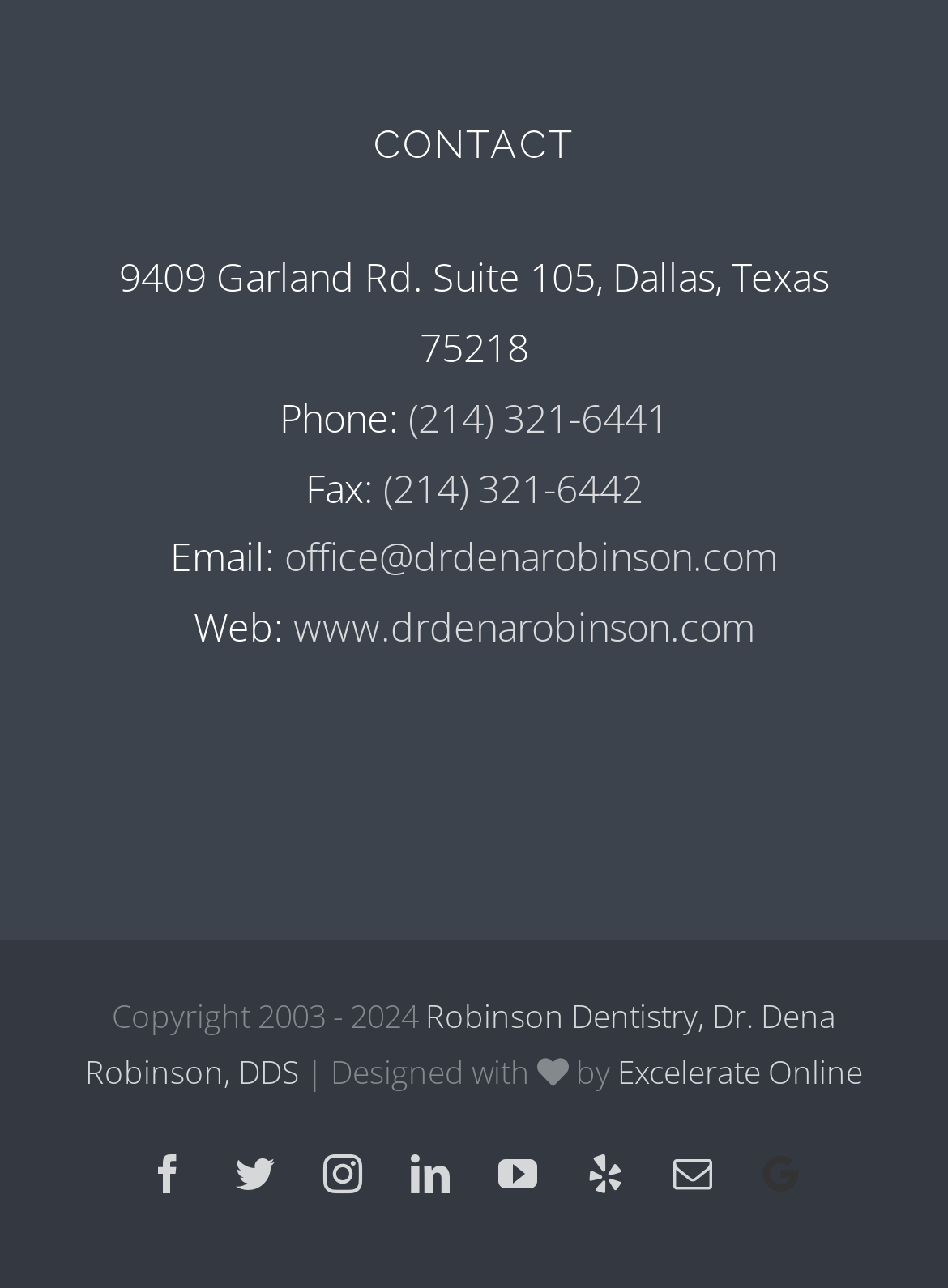Determine the bounding box coordinates of the region I should click to achieve the following instruction: "Click the phone number". Ensure the bounding box coordinates are four float numbers between 0 and 1, i.e., [left, top, right, bottom].

[0.431, 0.304, 0.705, 0.345]